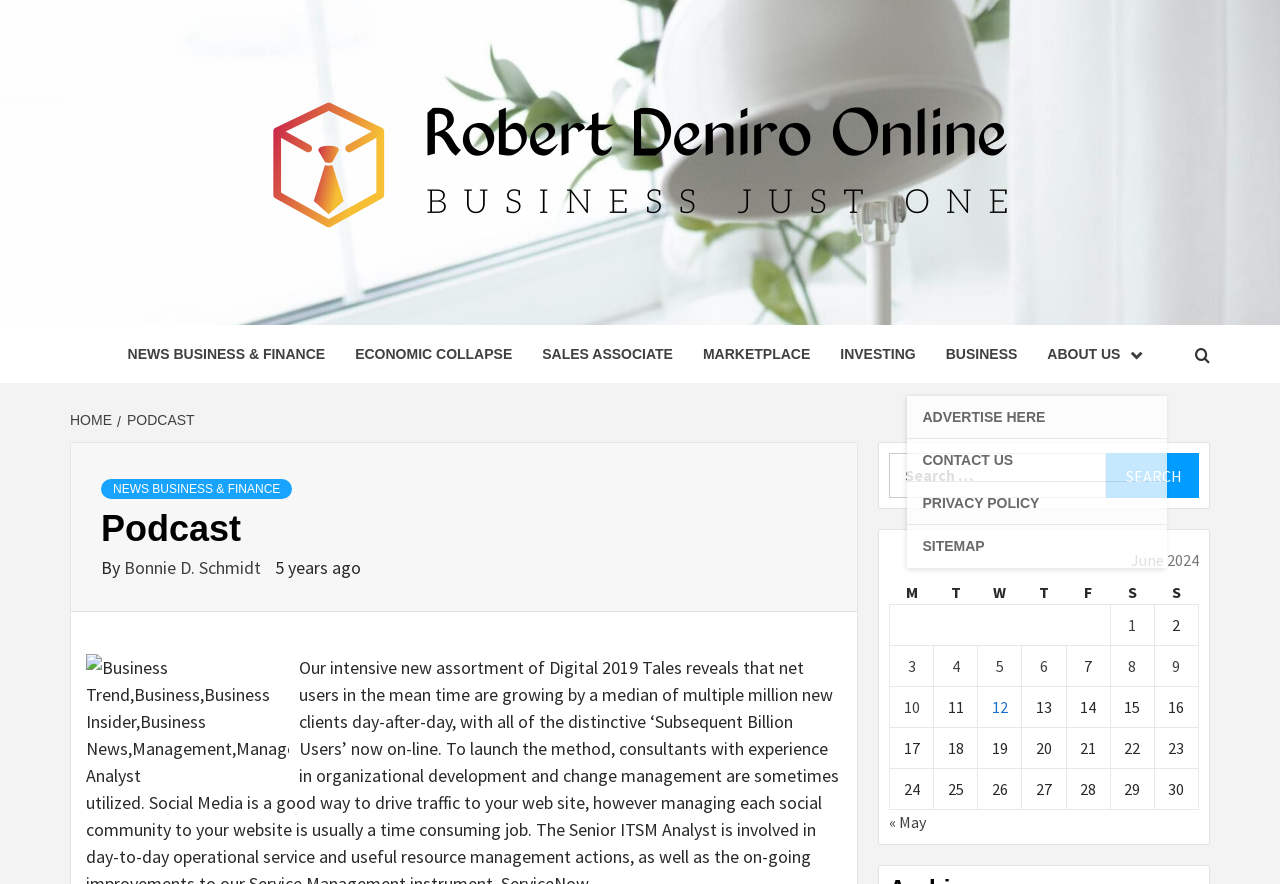Please identify the bounding box coordinates of the element's region that should be clicked to execute the following instruction: "Search for something". The bounding box coordinates must be four float numbers between 0 and 1, i.e., [left, top, right, bottom].

[0.695, 0.513, 0.937, 0.564]